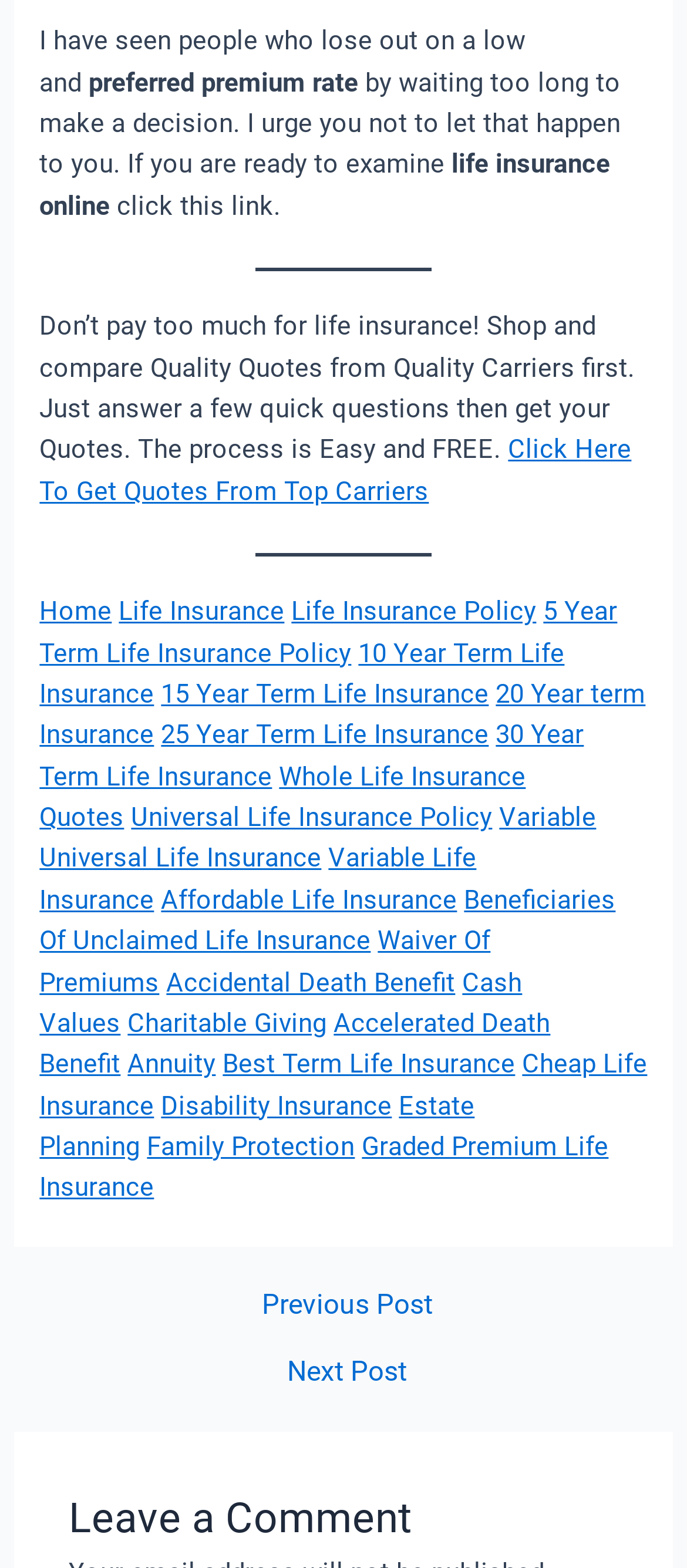Determine the bounding box coordinates of the region I should click to achieve the following instruction: "Go to 'About Us' page". Ensure the bounding box coordinates are four float numbers between 0 and 1, i.e., [left, top, right, bottom].

None